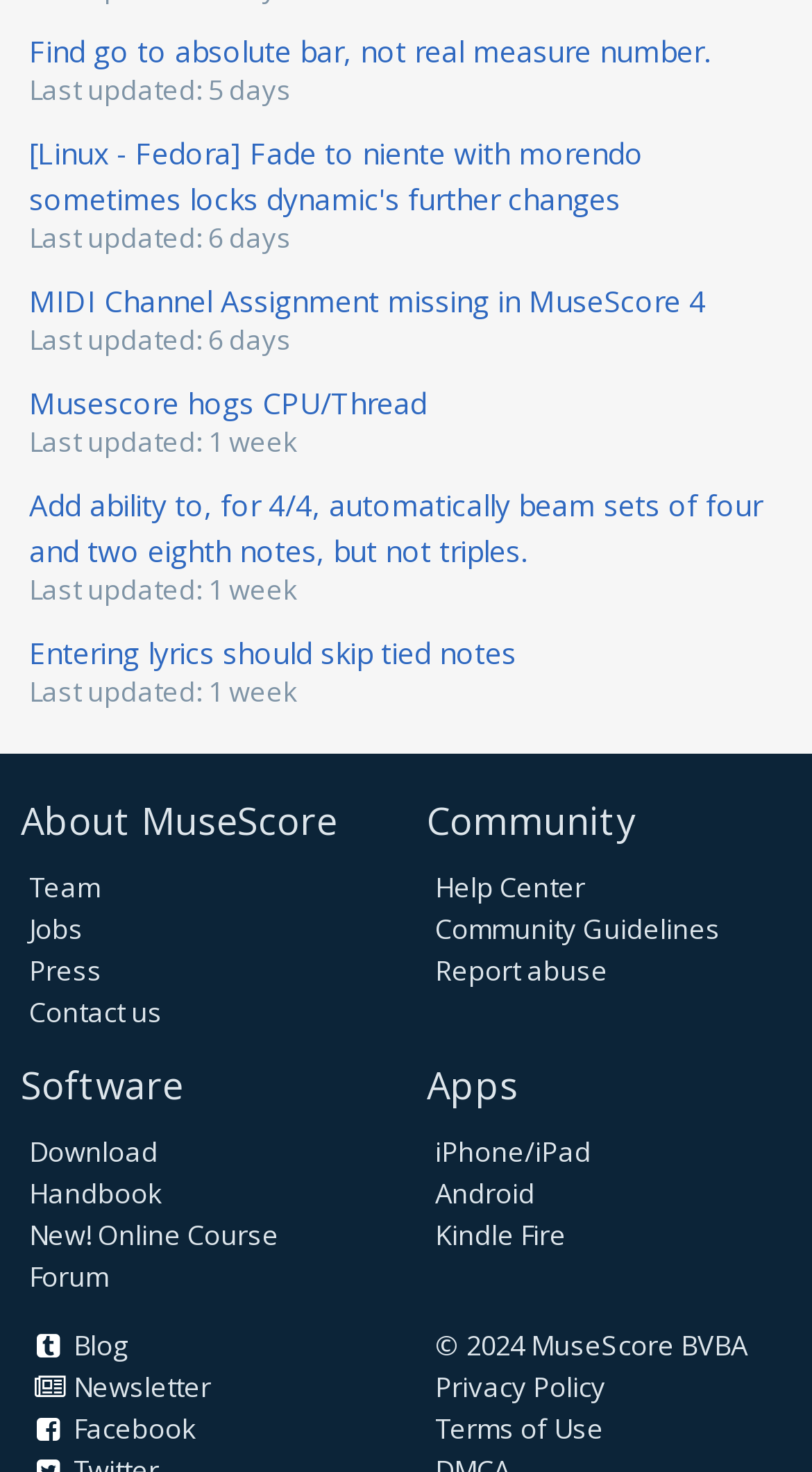Provide the bounding box coordinates for the area that should be clicked to complete the instruction: "Read the community guidelines".

[0.536, 0.618, 0.887, 0.644]